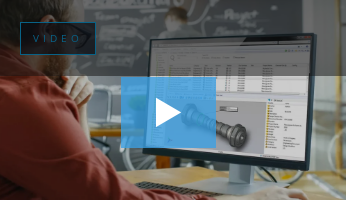What is the purpose of the image?
Please describe in detail the information shown in the image to answer the question.

The 'VIDEO' label in the upper left corner of the image indicates that this image is associated with a video tutorial or informational clip, emphasizing the importance of learning about the 3DEXPERIENCE Electrical Schematic Designer and related software tools.